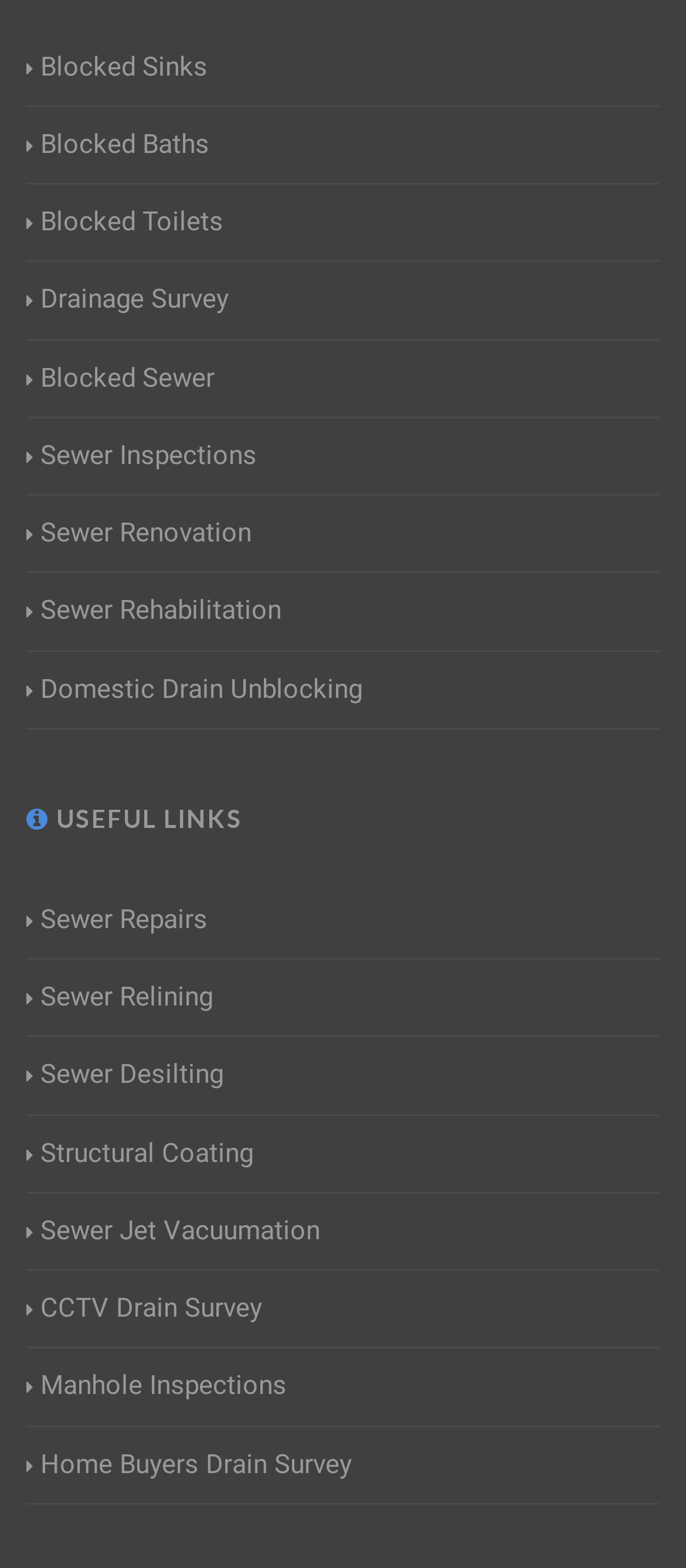Using a single word or phrase, answer the following question: 
What is the category of services listed?

Drainage and Sewer